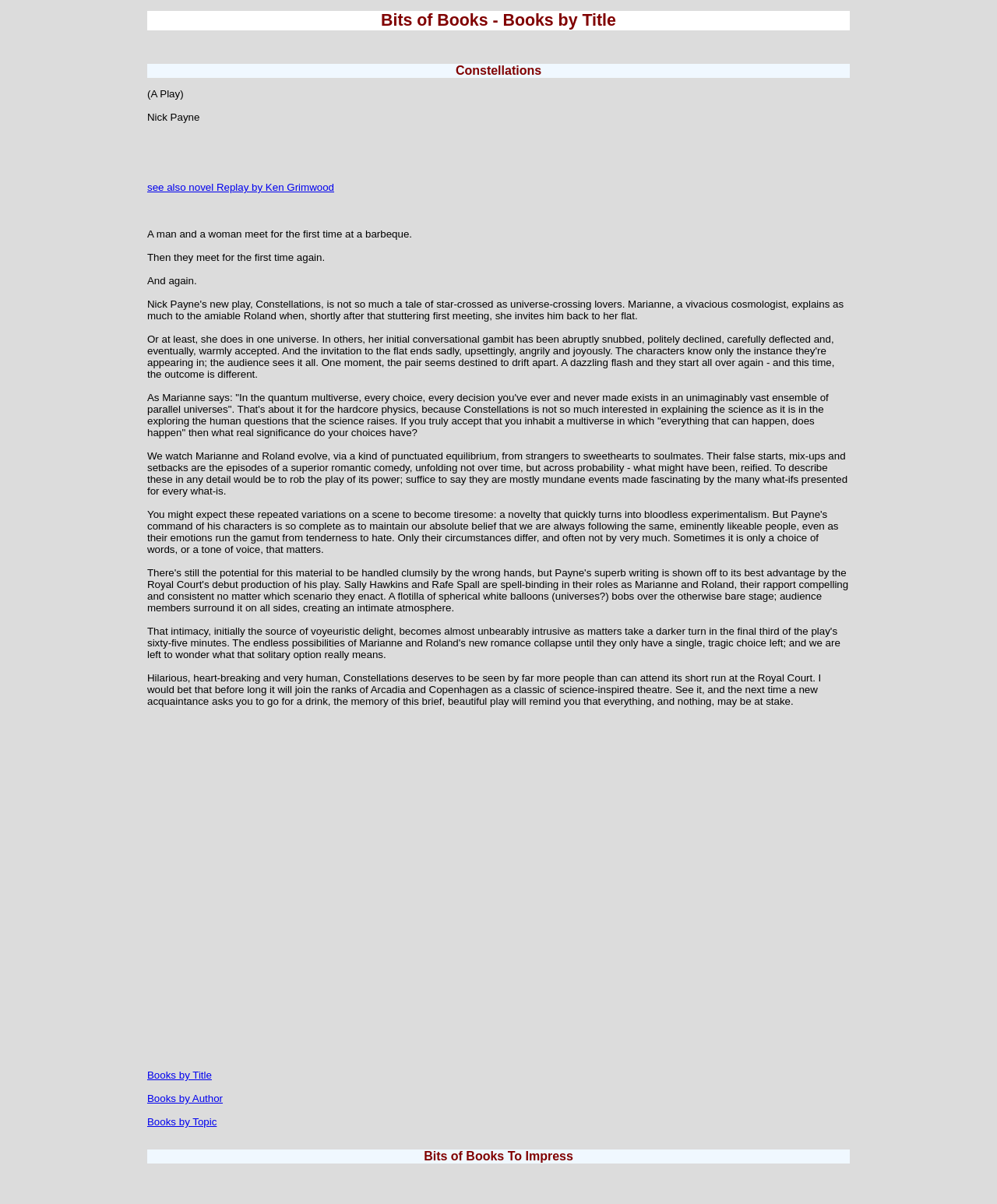Using the information in the image, give a detailed answer to the following question: Where is the play being performed?

The location of the play's performance is mentioned in the text 'Hilarious, heart-breaking and very human, Constellations deserves to be seen by far more people than can attend its short run at the Royal Court.' which is describing the play.